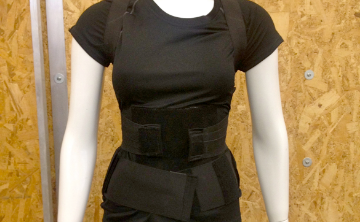Generate a descriptive account of all visible items and actions in the image.

This image showcases an early prototype of the ActivAided posture training back brace, developed during a Biomedical Engineering Design class at Carnegie Mellon University. The garment features a sleek black design, including a fitted shirt with supportive straps and adjustable components intended to assist with posture correction. The innovative design reflects the efforts of Kelly Collier and her team, aiming to address issues related to back pain and poor postural habits. The background of the image features a textured wooden surface, providing a contrasting backdrop that highlights the technical aspects of the device. This prototype represents the foundational steps taken by ActivAided Orthotics in their mission to support active lifestyles and promote healthier living.